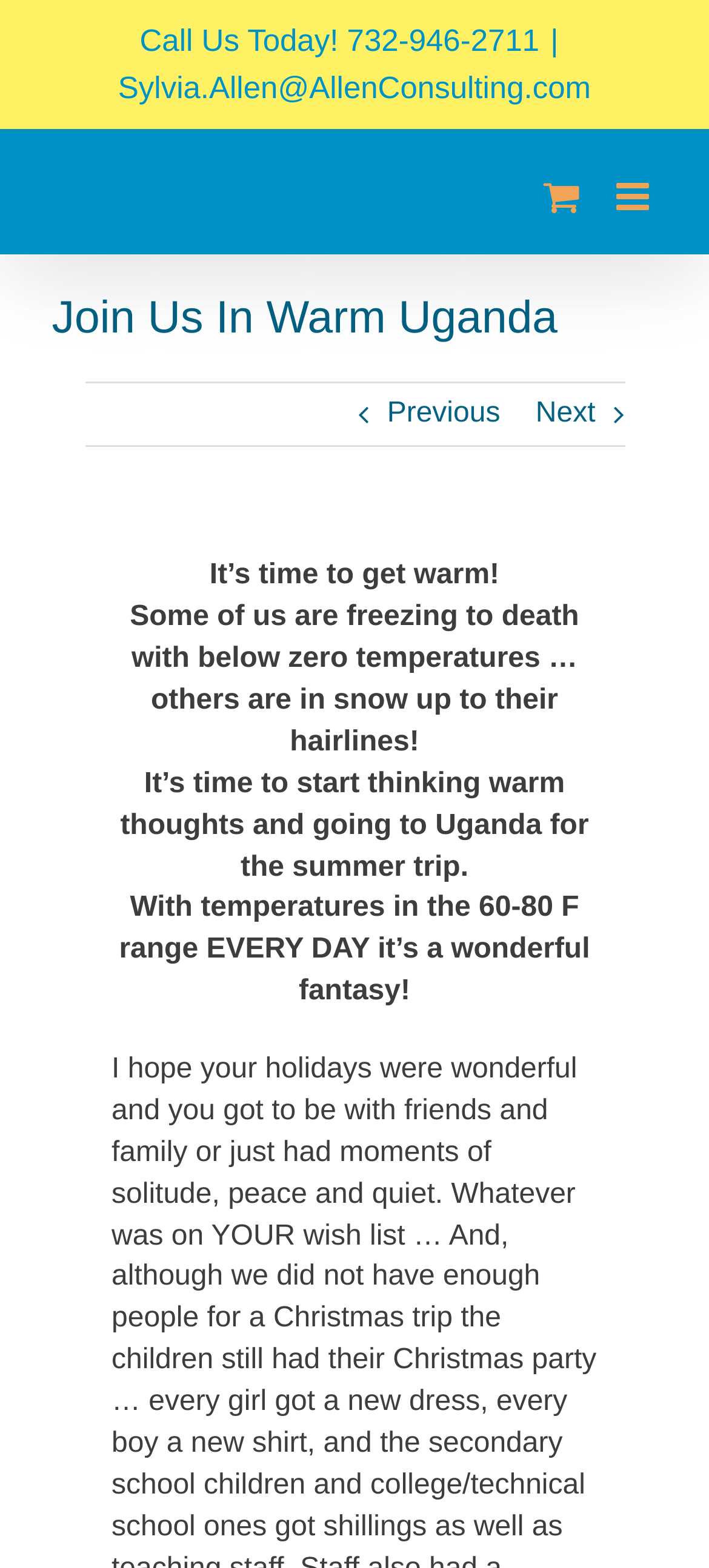Determine the bounding box coordinates in the format (top-left x, top-left y, bottom-right x, bottom-right y). Ensure all values are floating point numbers between 0 and 1. Identify the bounding box of the UI element described by: Go to Top

[0.695, 0.684, 0.808, 0.735]